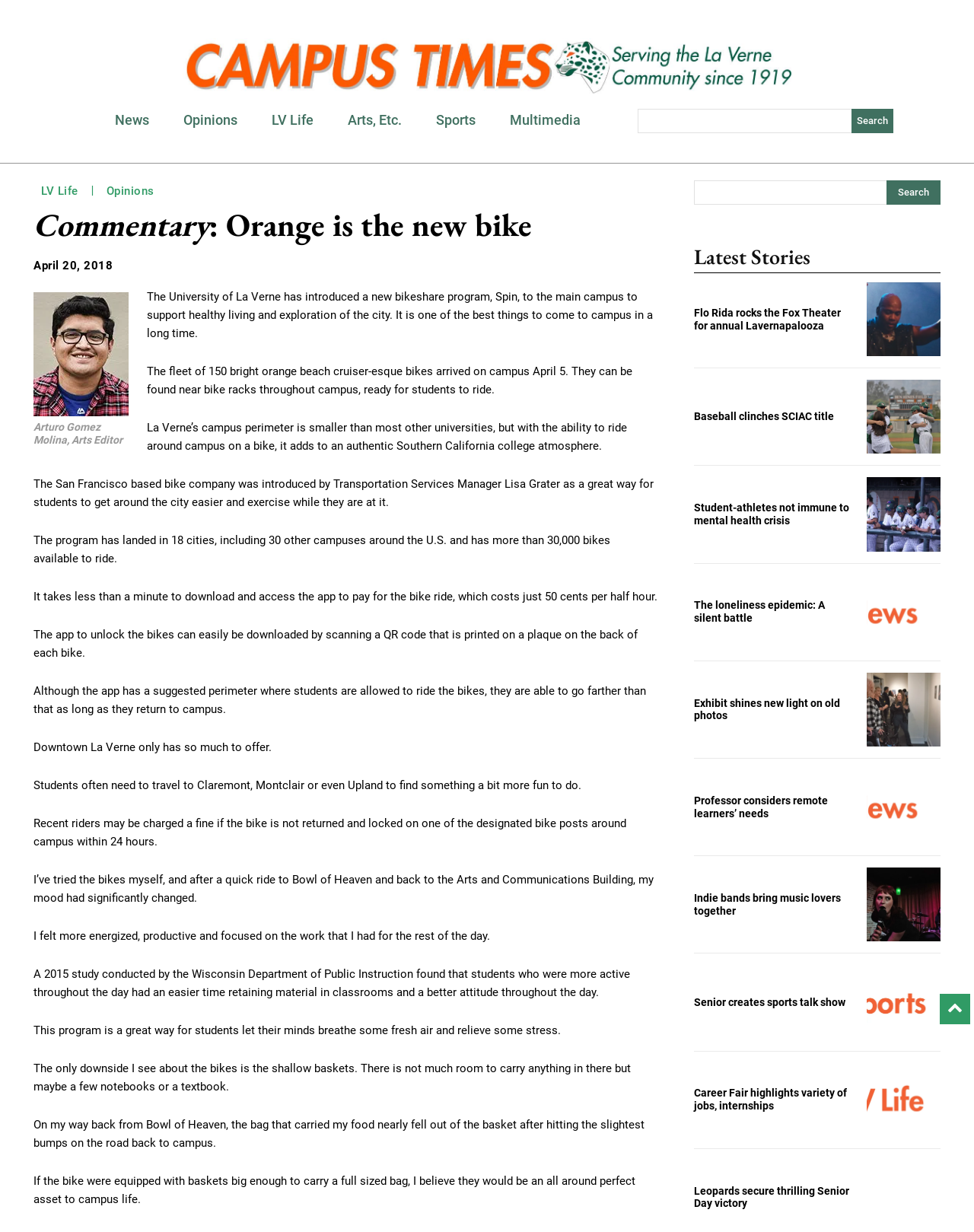Using the element description title="Professor considers remote learners’ needs", predict the bounding box coordinates for the UI element. Provide the coordinates in (top-left x, top-left y, bottom-right x, bottom-right y) format with values ranging from 0 to 1.

[0.89, 0.625, 0.966, 0.685]